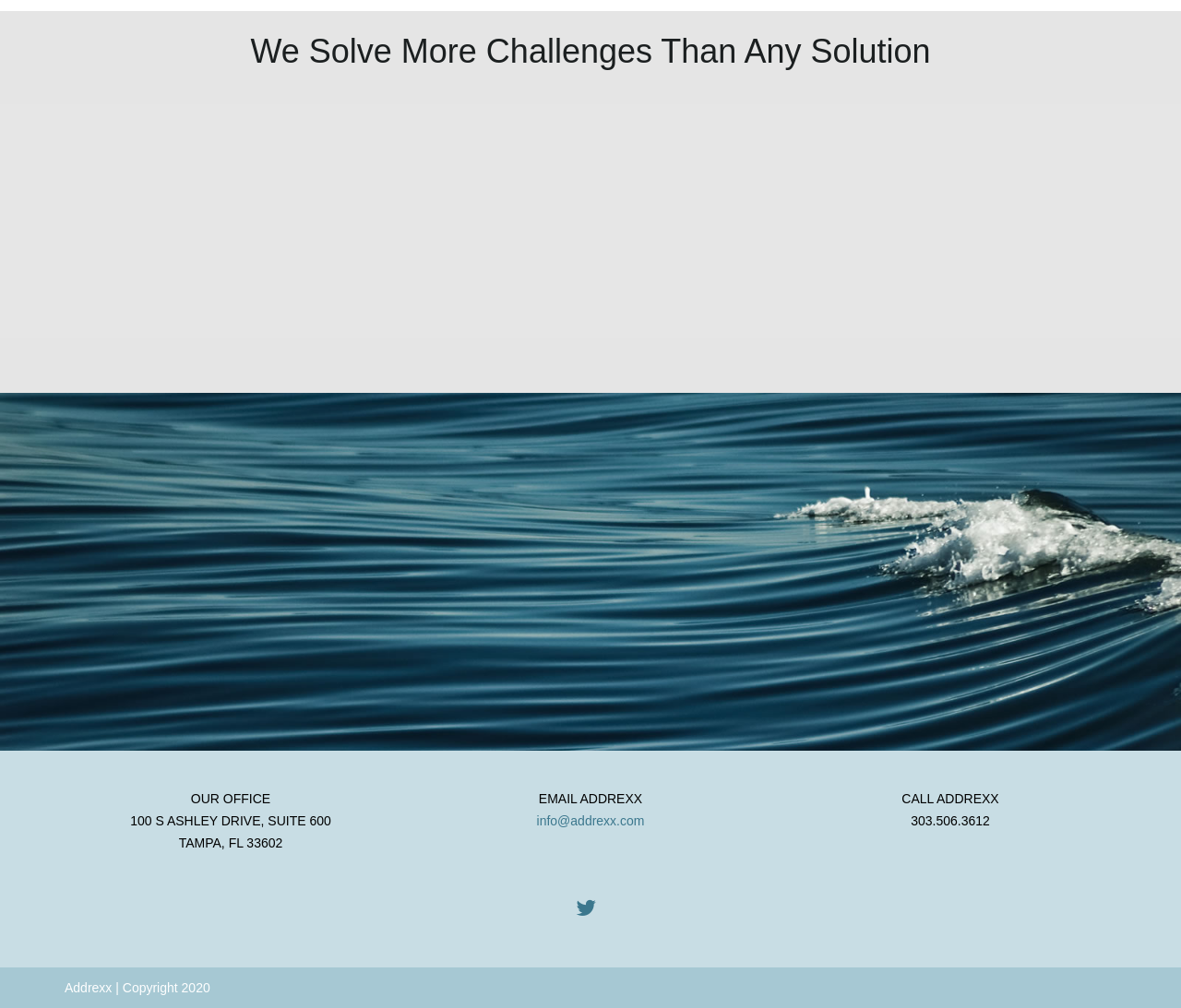What is the address of Addrexx's office?
Using the information from the image, answer the question thoroughly.

The webpage provides contact information for Addrexx, including the address of their office, which is 100 S Ashley Drive, Suite 600, Tampa, FL 33602.